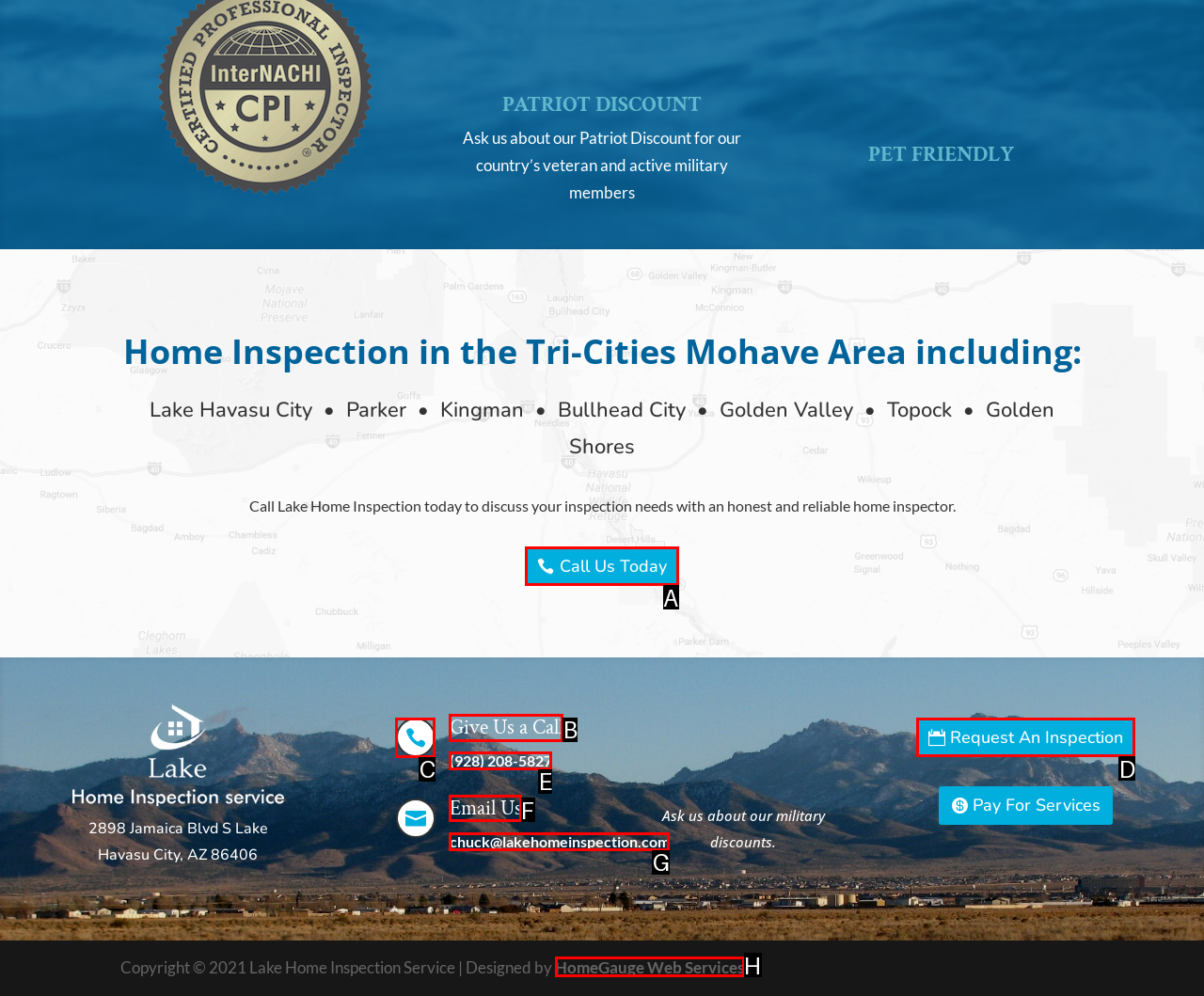Select the correct option from the given choices to perform this task: Email Us. Provide the letter of that option.

F